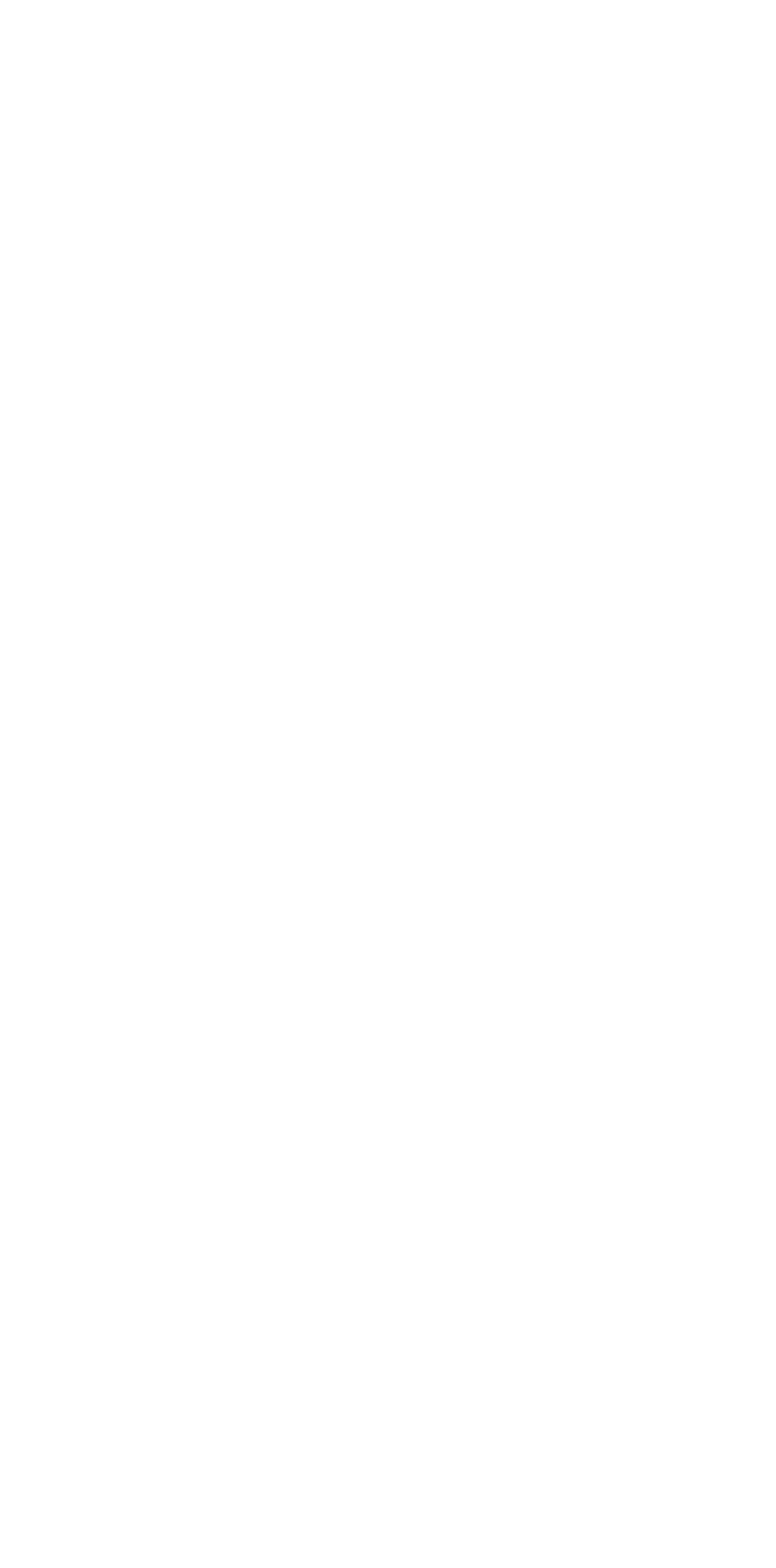Given the element description "godroaramo", identify the bounding box of the corresponding UI element.

[0.101, 0.909, 0.345, 0.936]